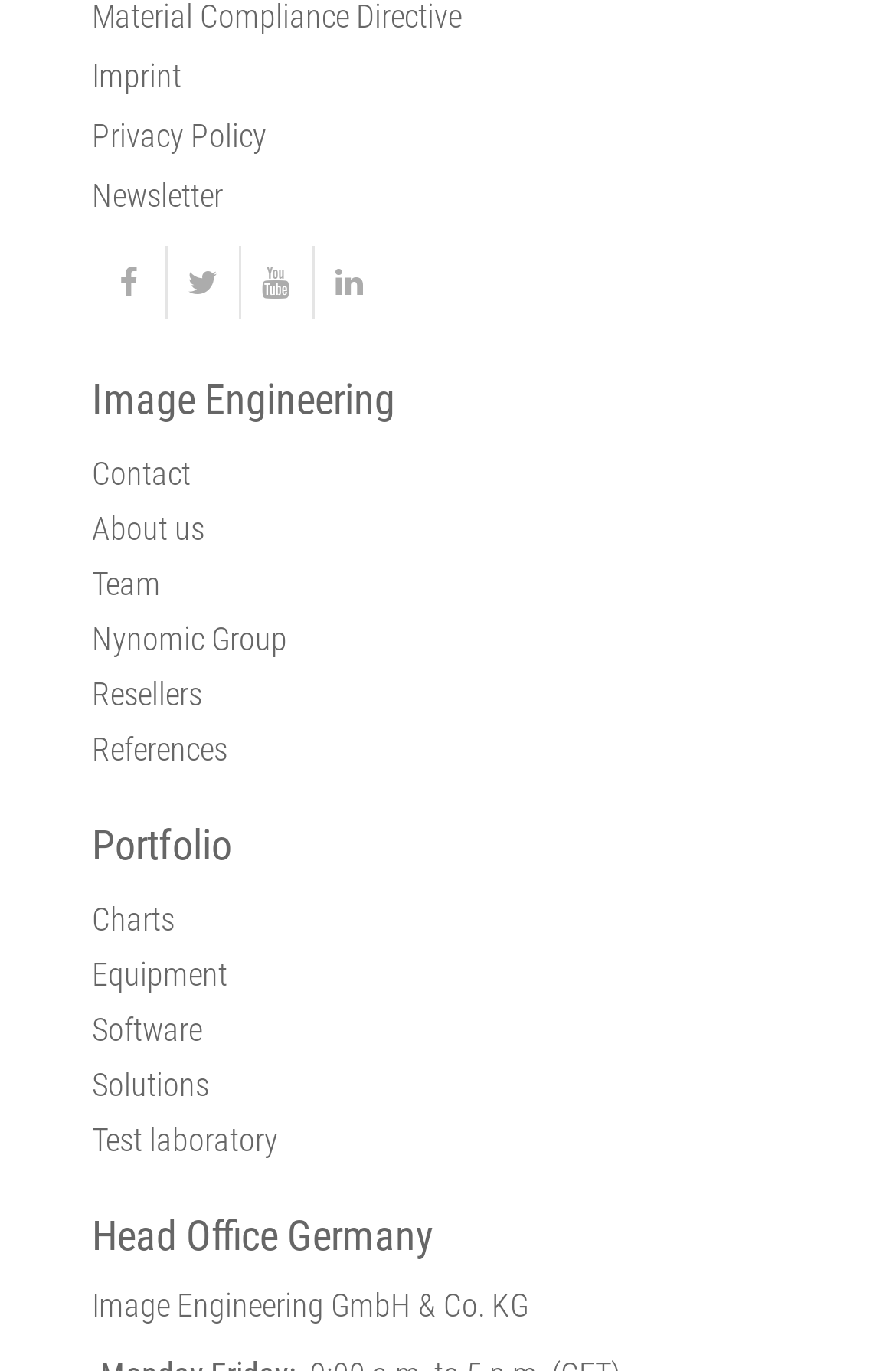Please identify the bounding box coordinates for the region that you need to click to follow this instruction: "contact us".

[0.103, 0.332, 0.213, 0.359]